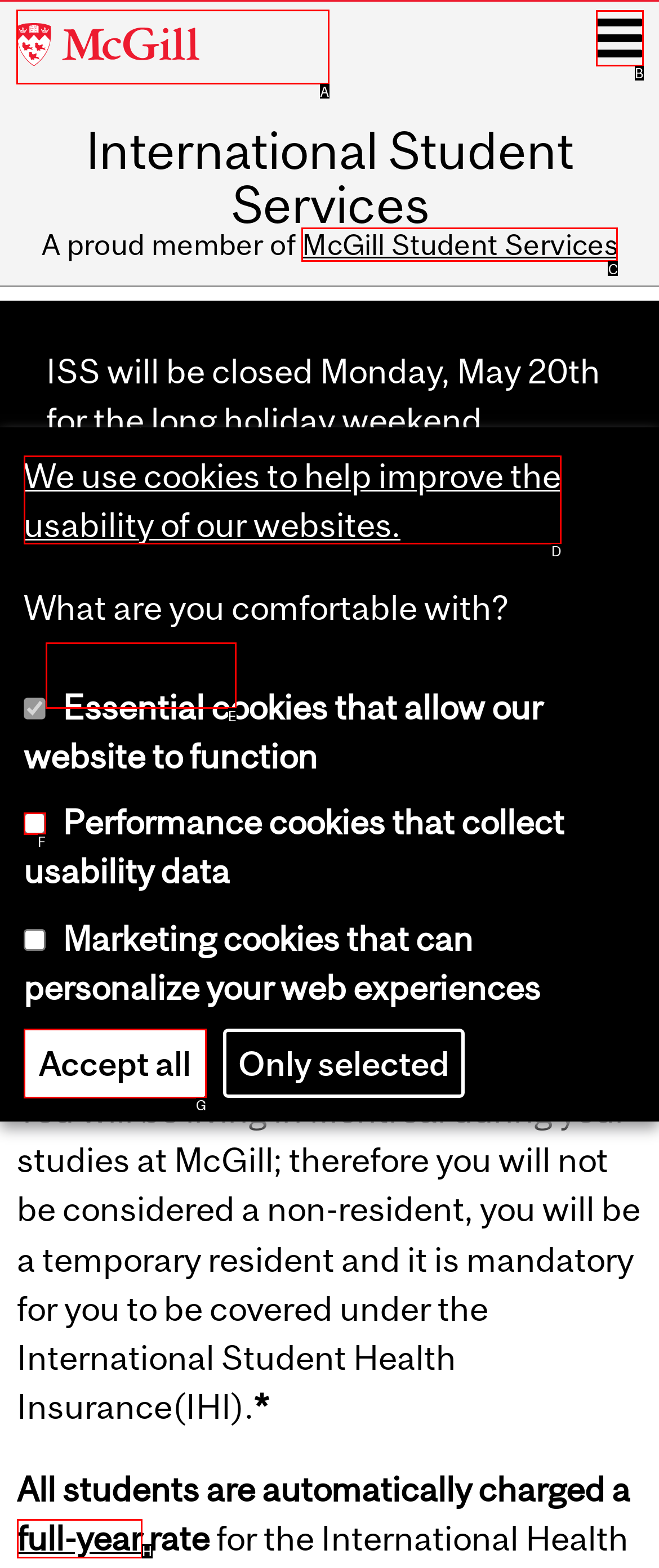Using the description: full-year, find the HTML element that matches it. Answer with the letter of the chosen option.

H